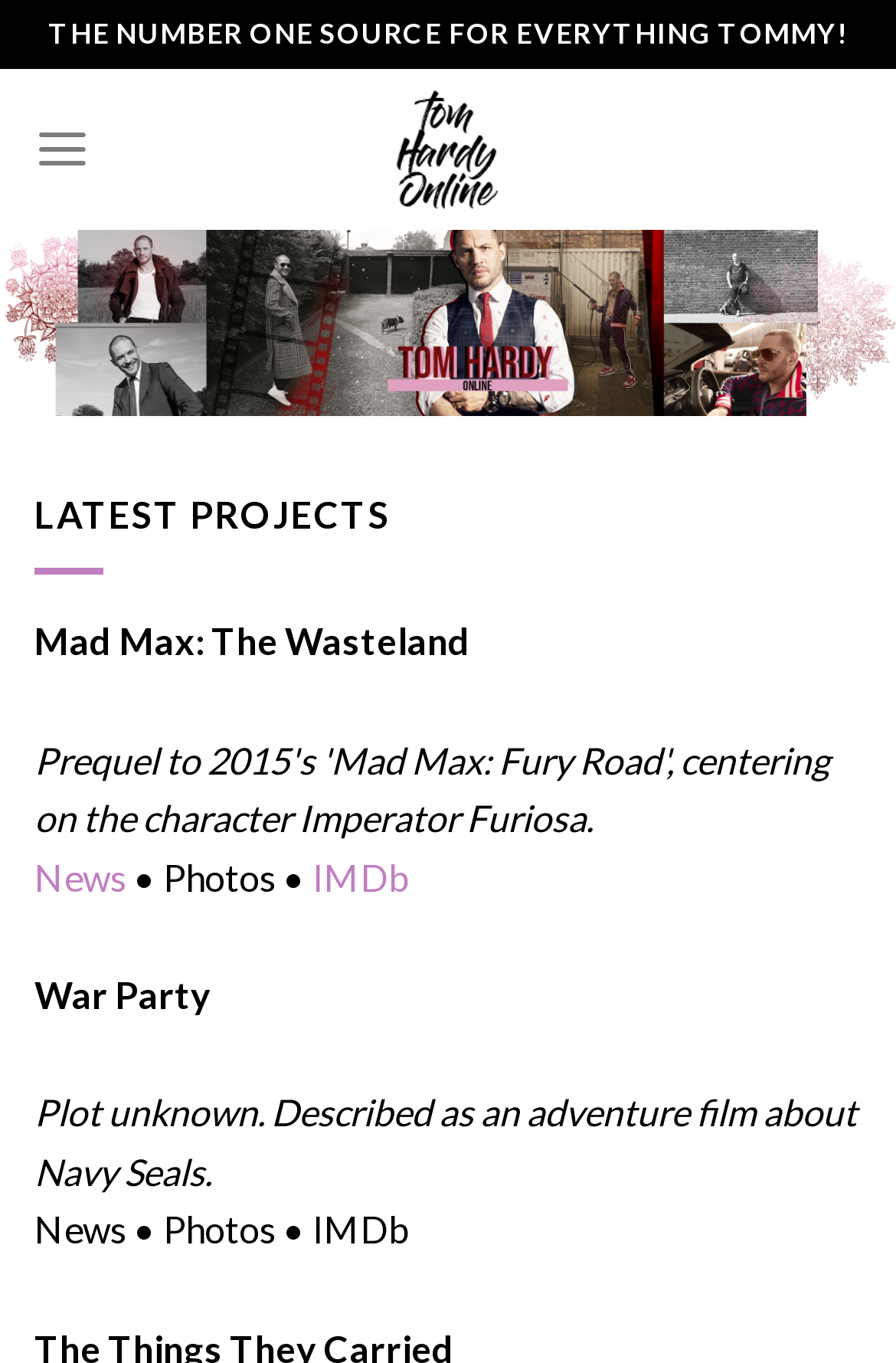Please reply to the following question with a single word or a short phrase:
What are the categories for Mad Max: The Wasteland?

News, Photos, IMDb